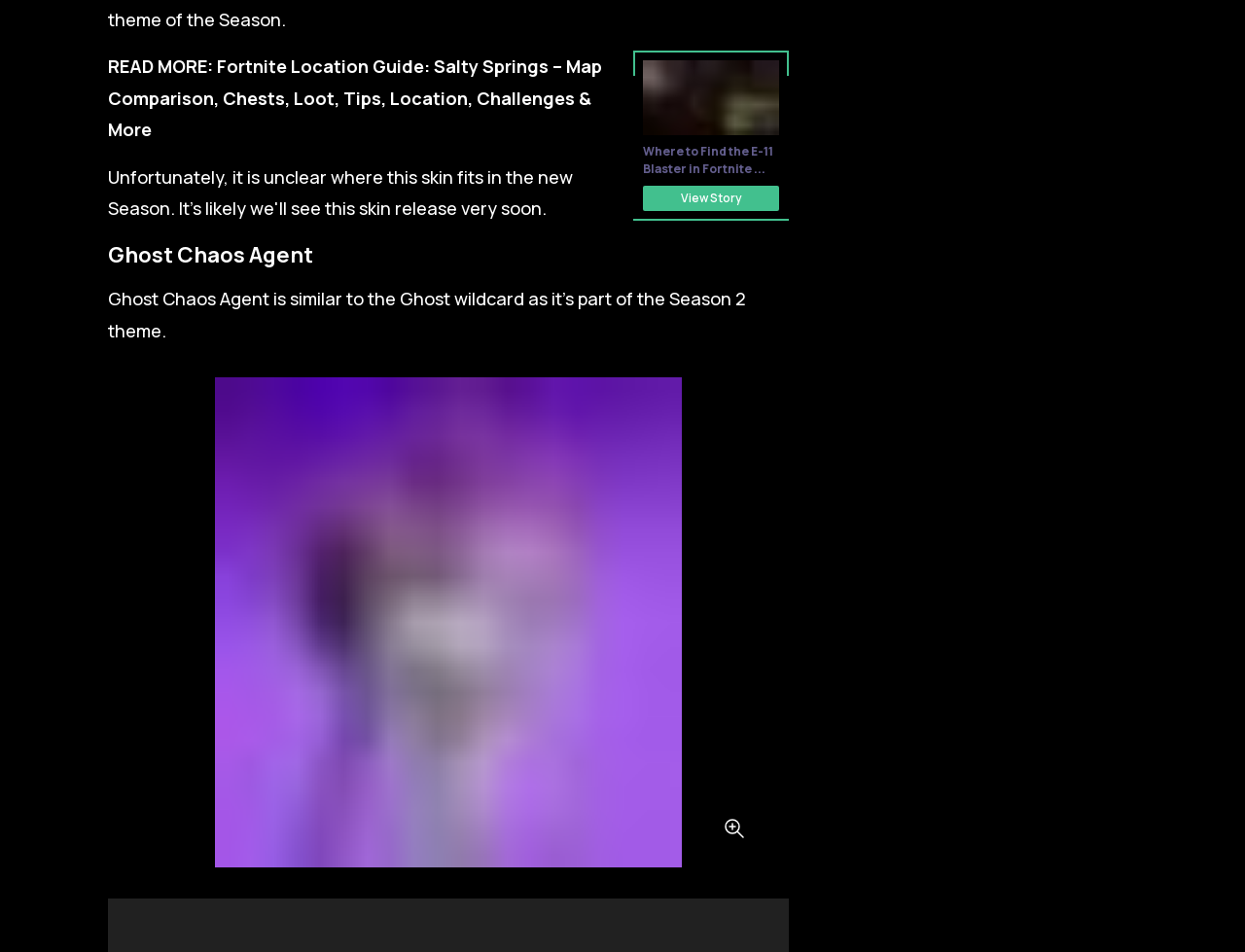What is the name of the Fortnite location guide?
Answer briefly with a single word or phrase based on the image.

Salty Springs